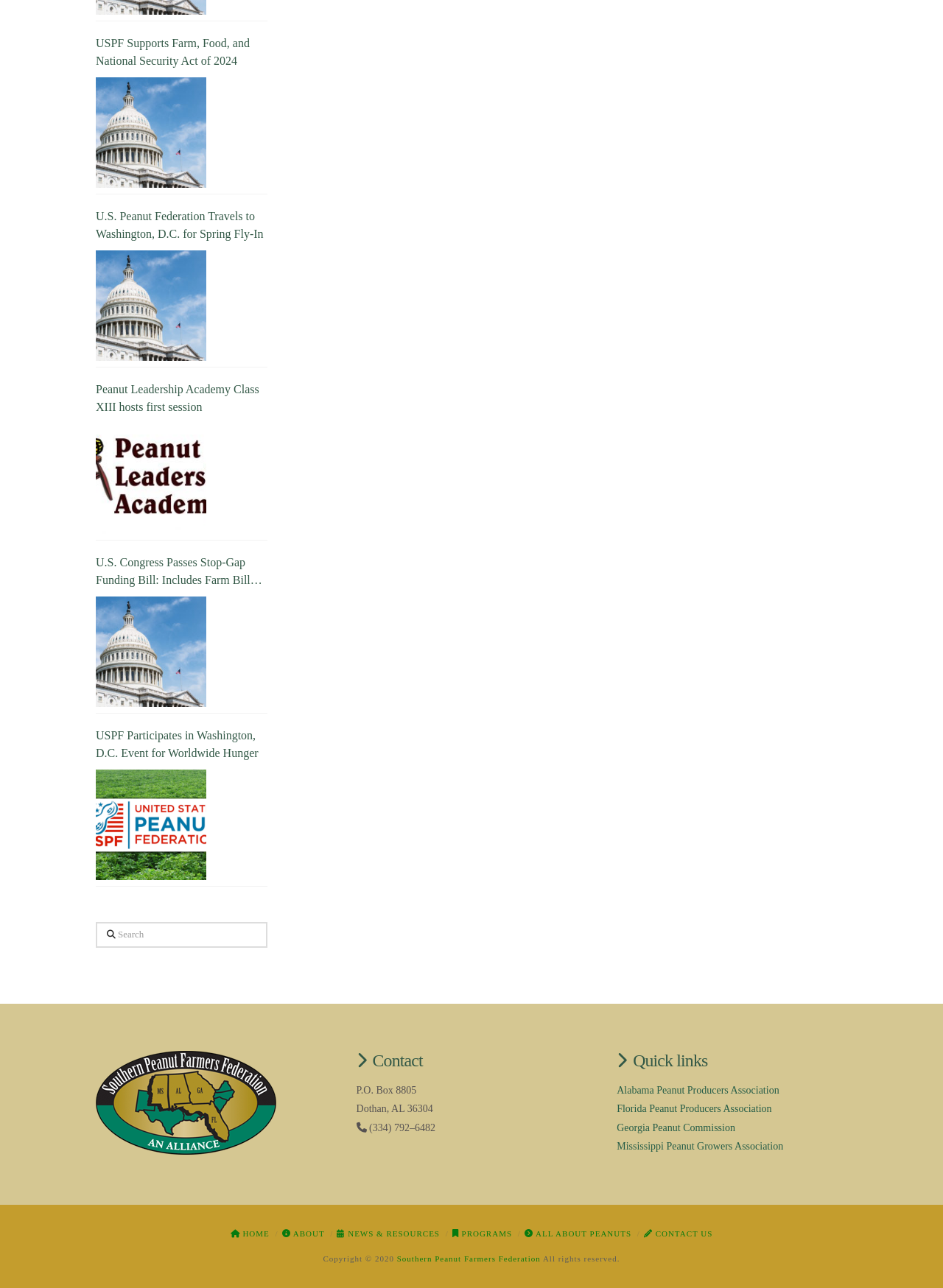Determine the coordinates of the bounding box for the clickable area needed to execute this instruction: "Search for something".

[0.102, 0.716, 0.283, 0.736]